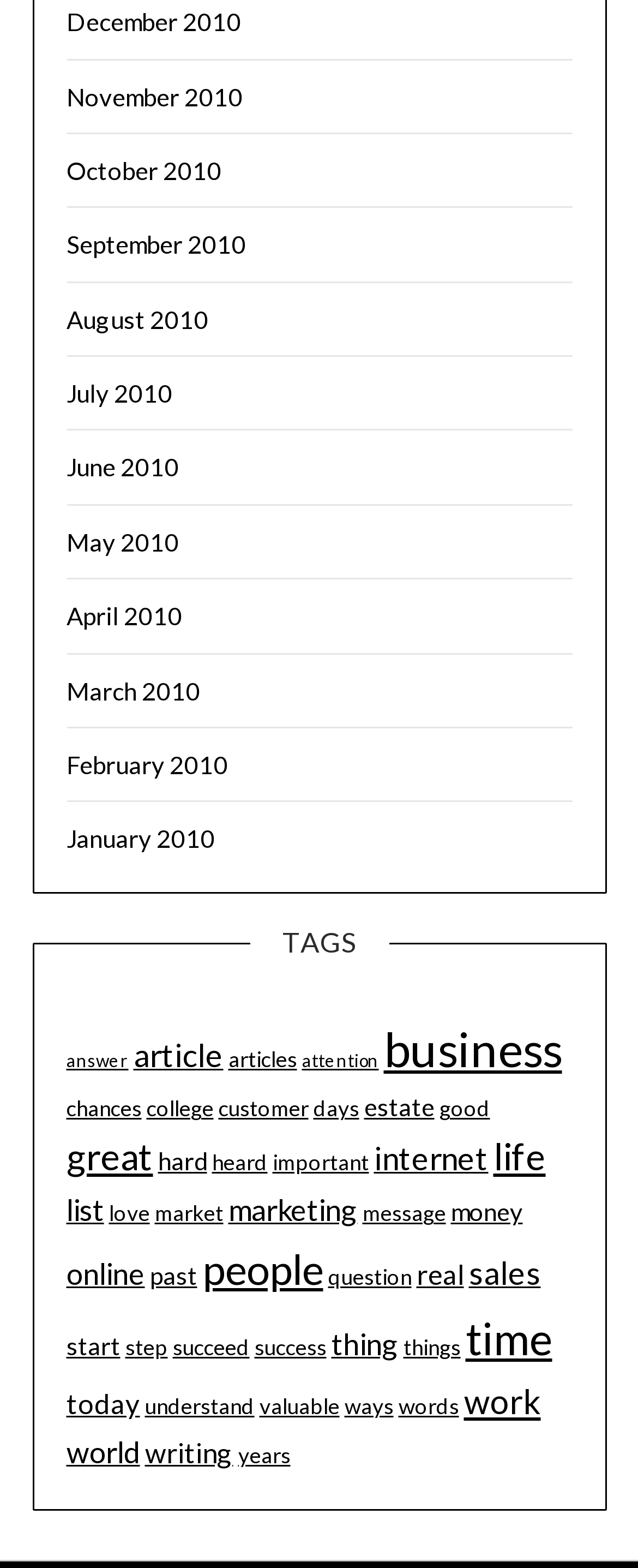Identify the bounding box coordinates for the element you need to click to achieve the following task: "View articles". Provide the bounding box coordinates as four float numbers between 0 and 1, in the form [left, top, right, bottom].

[0.209, 0.66, 0.35, 0.684]